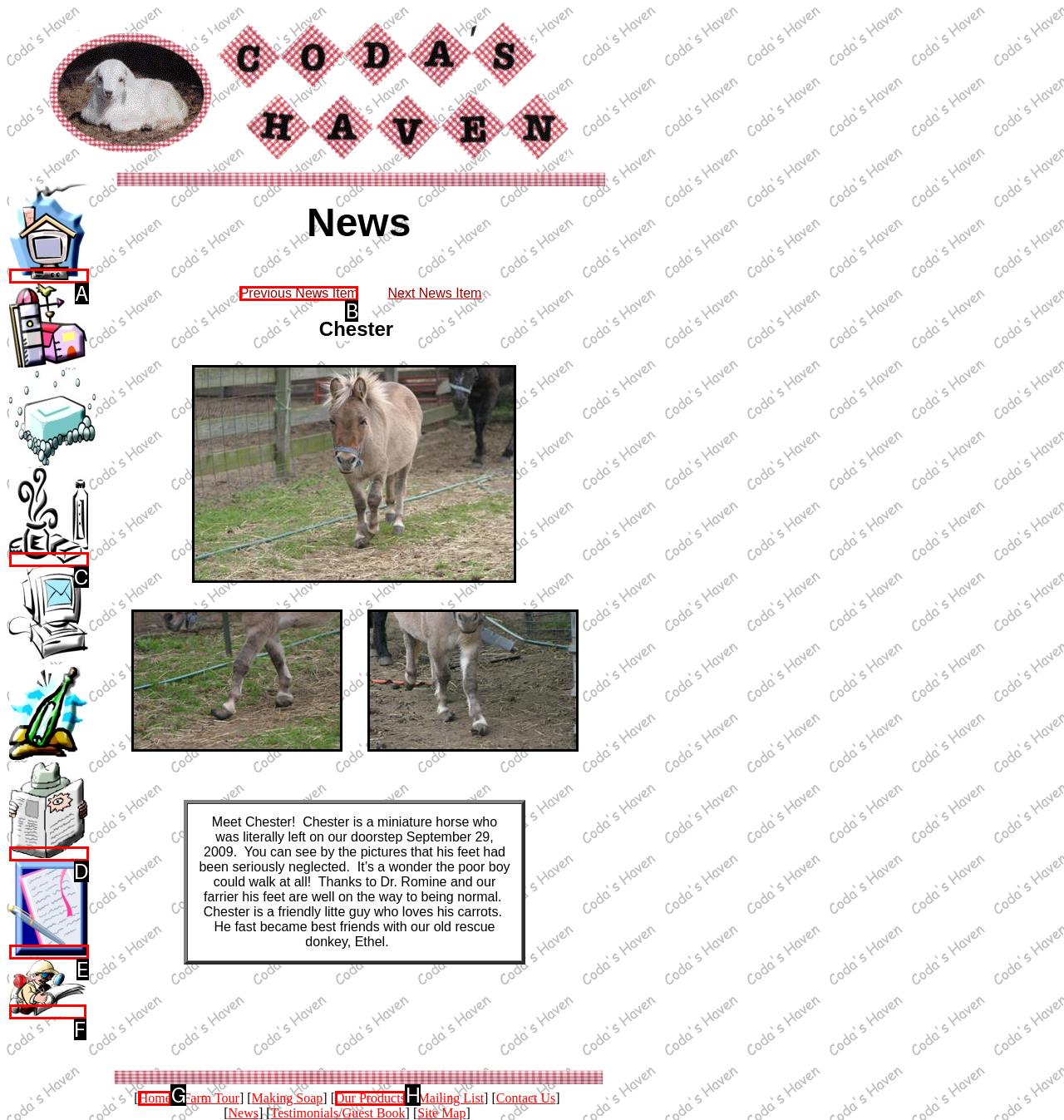Pick the HTML element that corresponds to the description: Home
Answer with the letter of the correct option from the given choices directly.

G